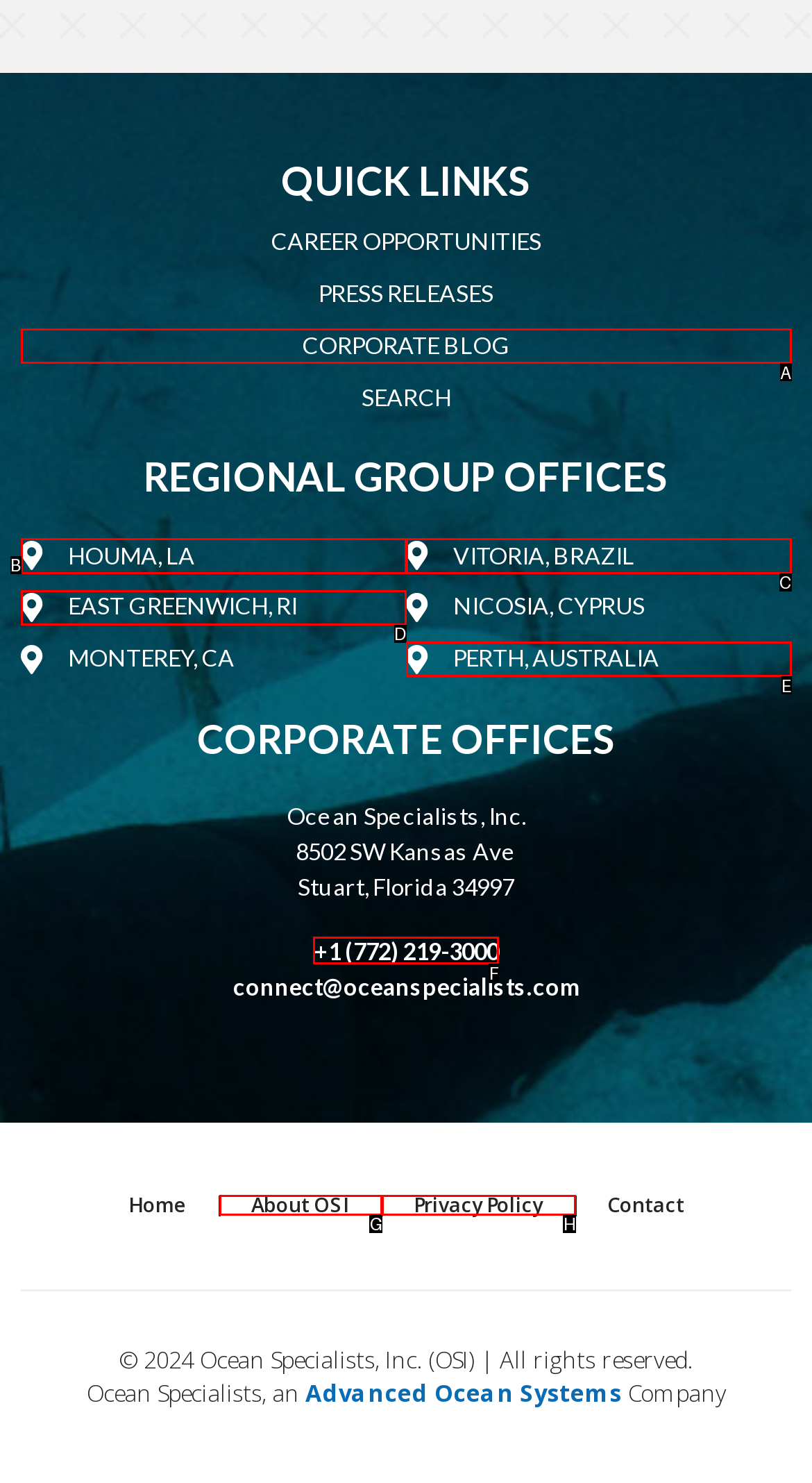Identify the matching UI element based on the description: About OSI
Reply with the letter from the available choices.

G